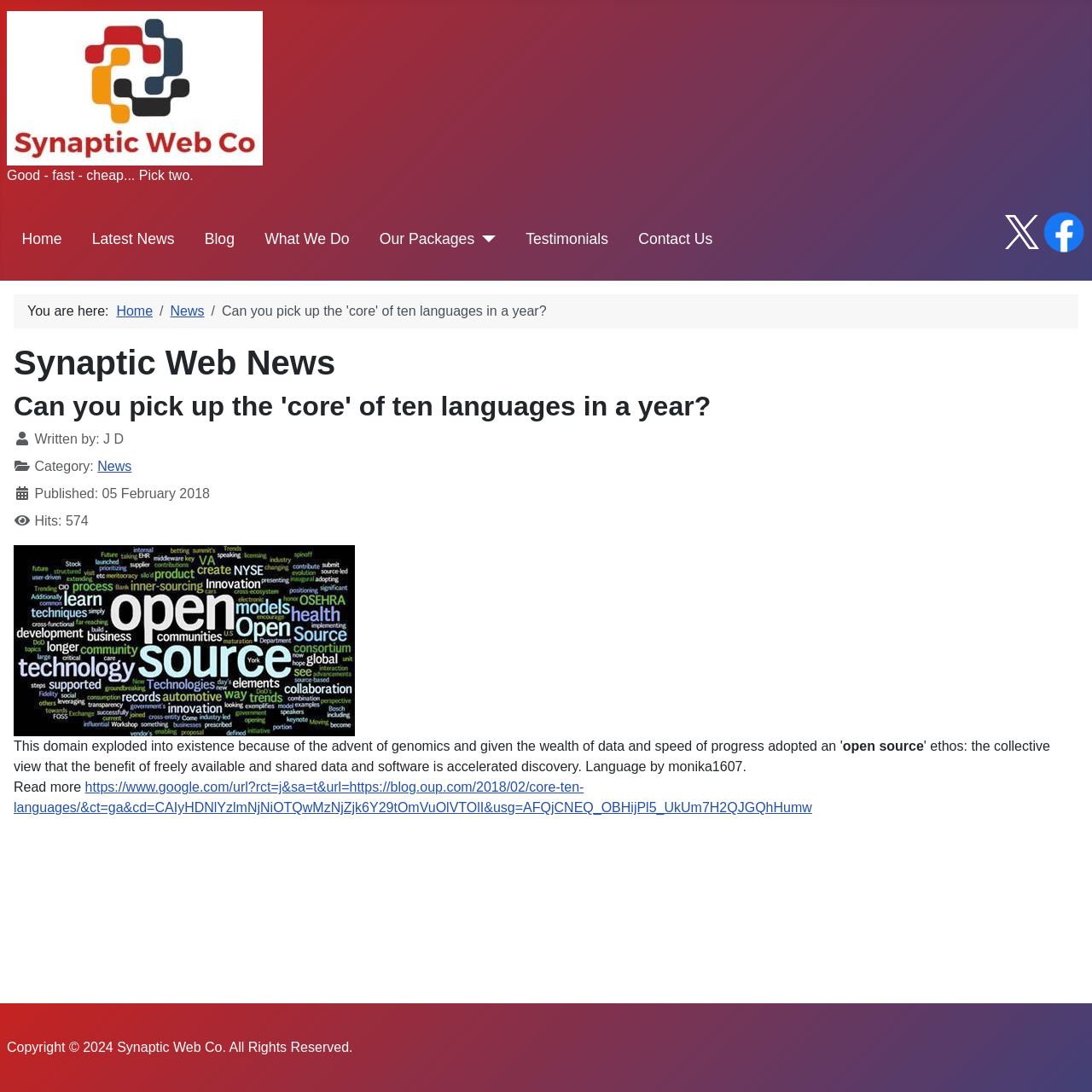Determine the bounding box coordinates of the UI element described by: "Our Packages".

[0.347, 0.208, 0.435, 0.229]